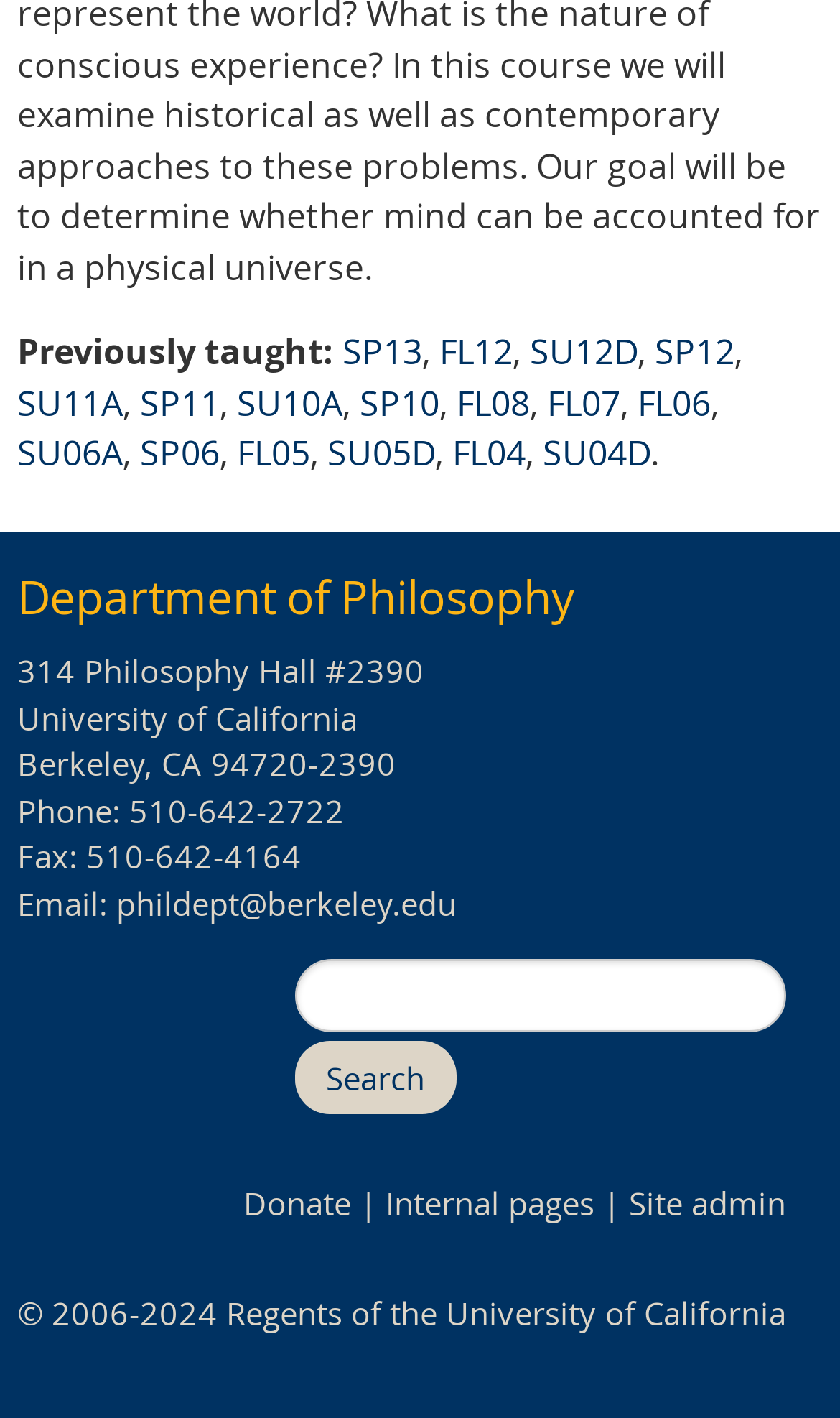Find the bounding box of the web element that fits this description: "parent_node: Search aria-label="search" name="searchterms"".

[0.35, 0.677, 0.936, 0.728]